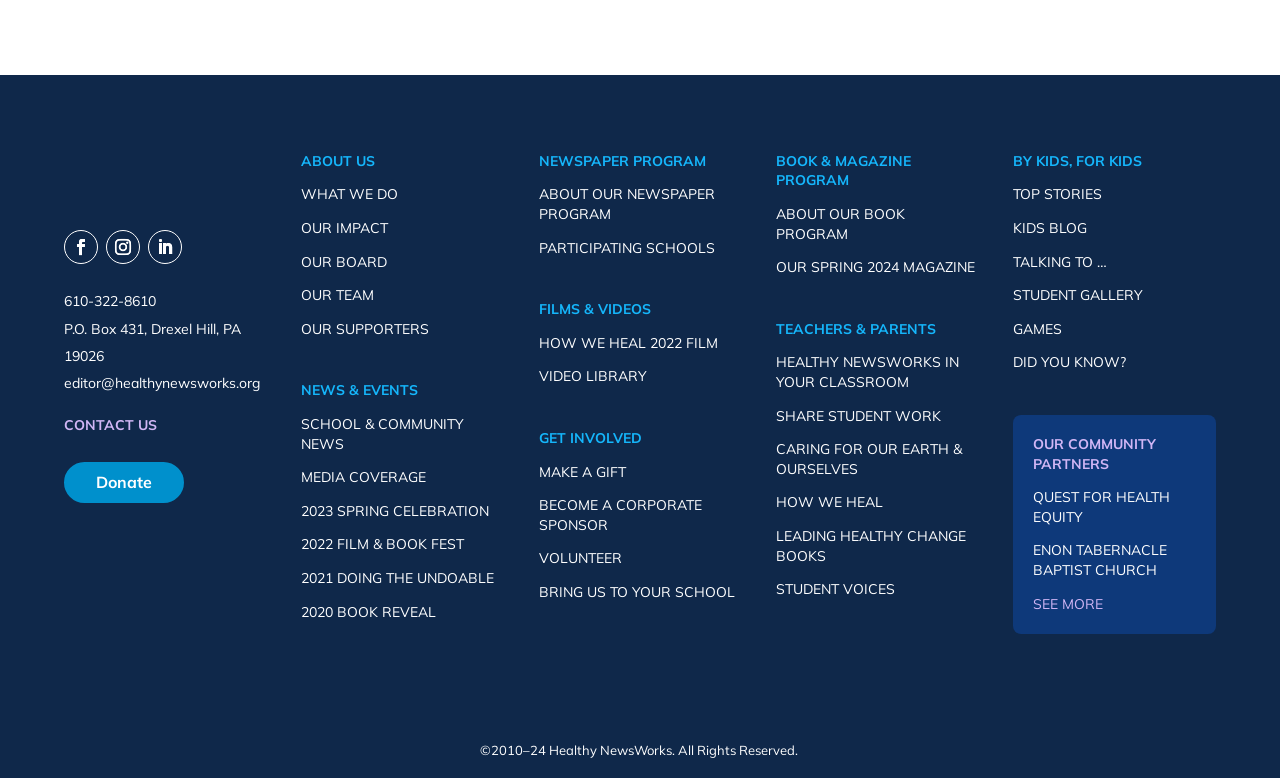Please identify the bounding box coordinates of the area that needs to be clicked to fulfill the following instruction: "Read SCHOOL & COMMUNITY NEWS."

[0.235, 0.533, 0.363, 0.582]